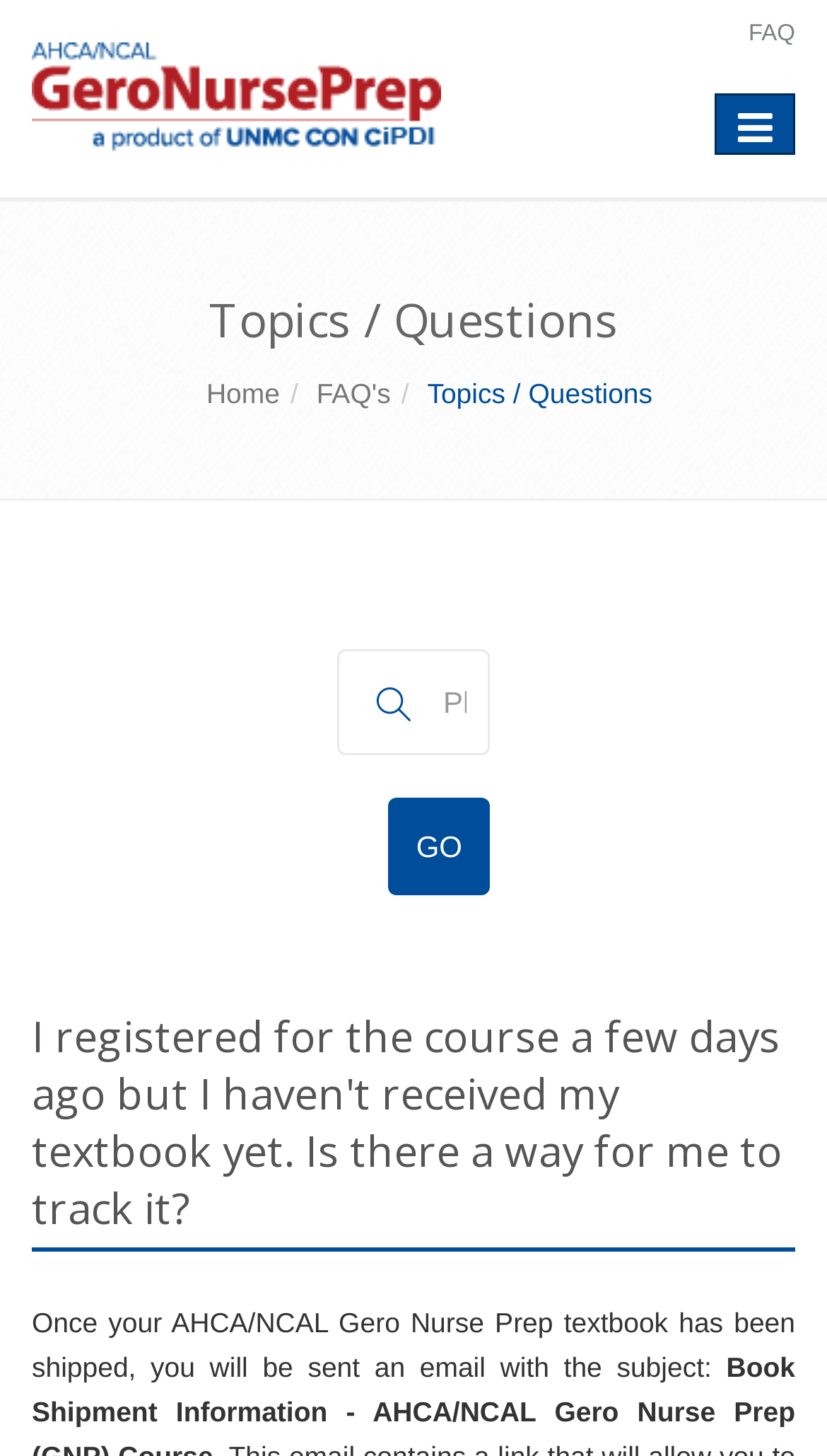Identify and extract the heading text of the webpage.

Topics / Questions